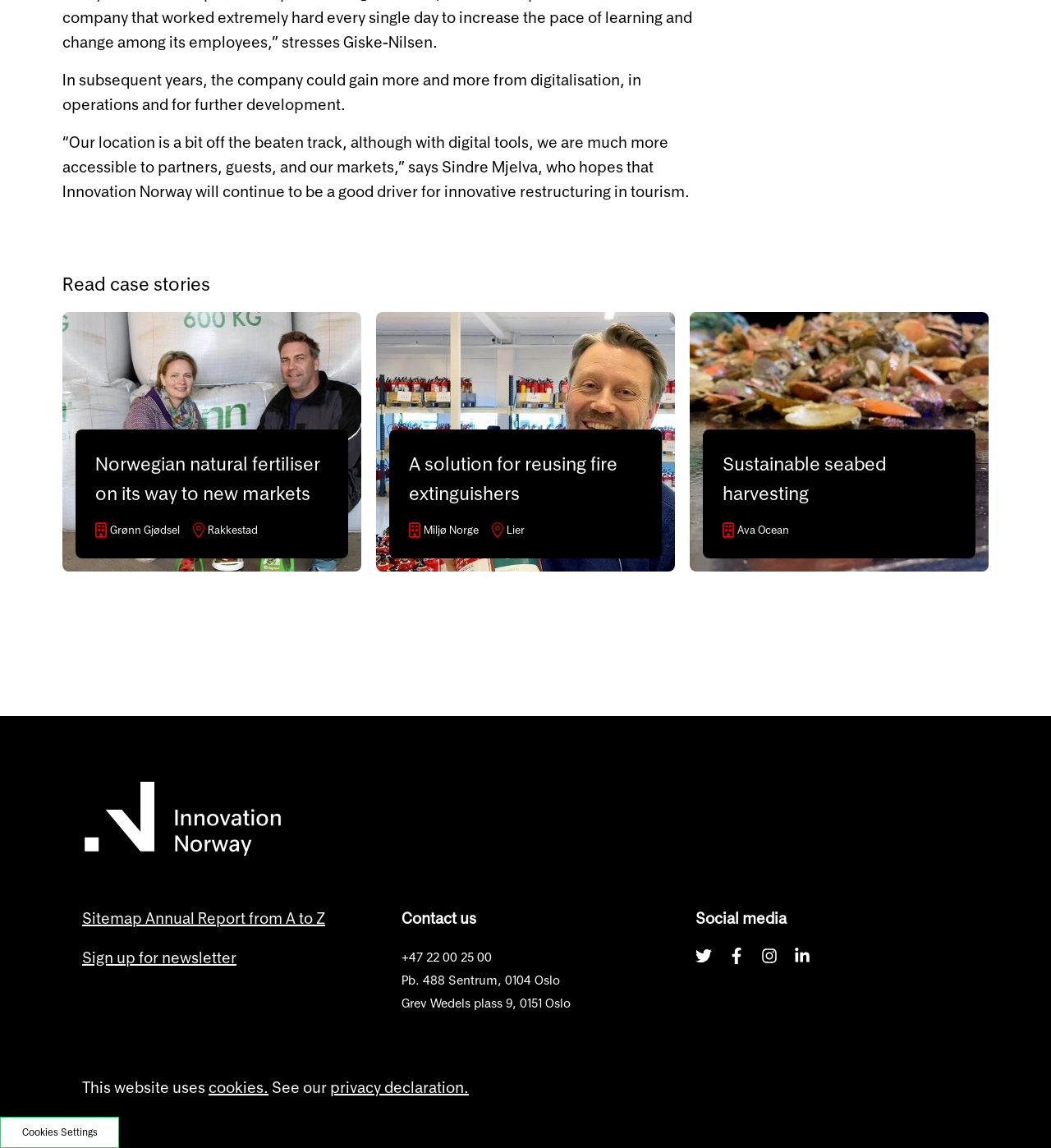Pinpoint the bounding box coordinates of the area that should be clicked to complete the following instruction: "Learn about reusing fire extinguishers". The coordinates must be given as four float numbers between 0 and 1, i.e., [left, top, right, bottom].

[0.358, 0.272, 0.642, 0.498]